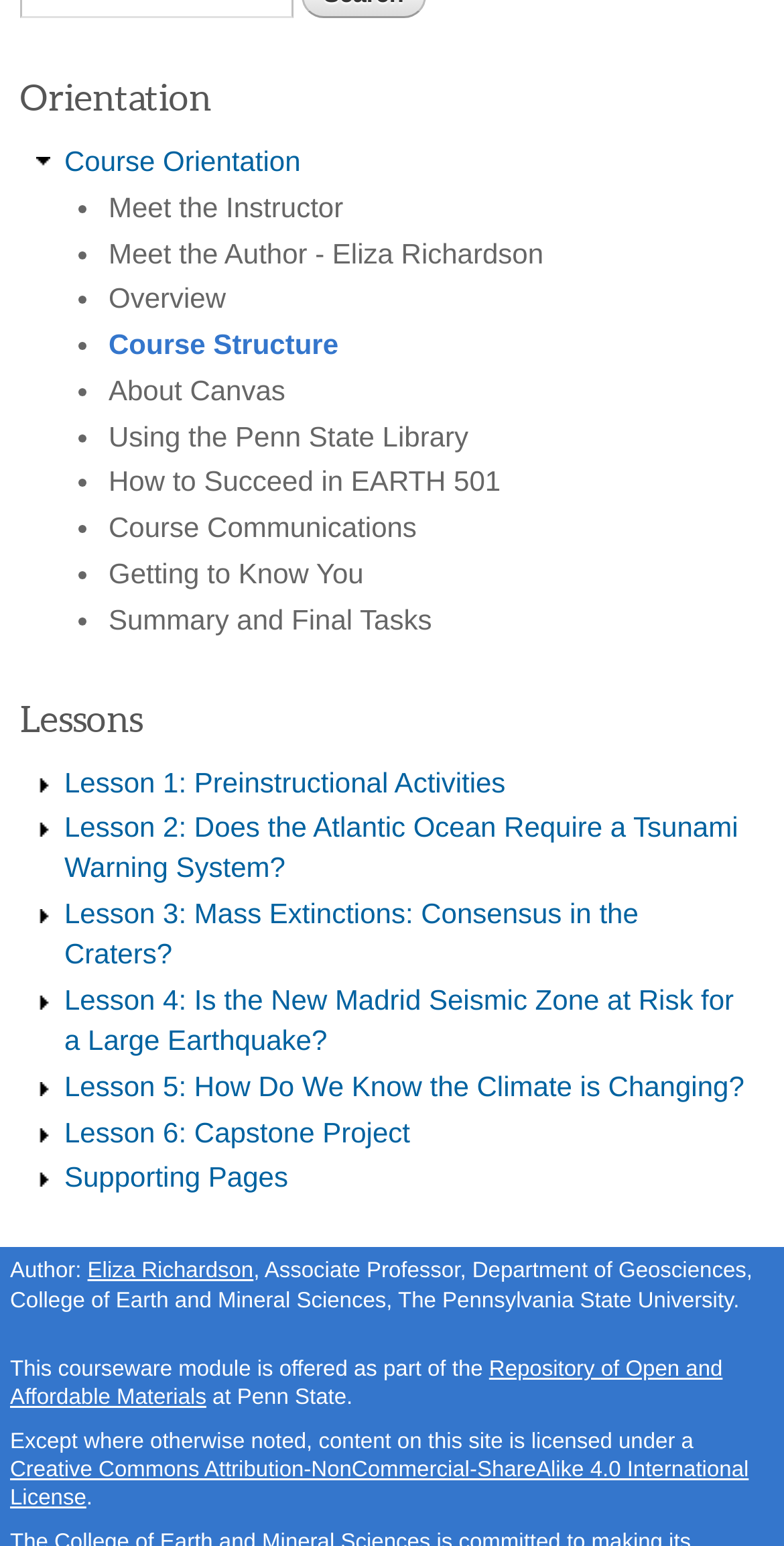Locate the bounding box of the UI element described by: "Overview" in the given webpage screenshot.

[0.138, 0.183, 0.288, 0.203]